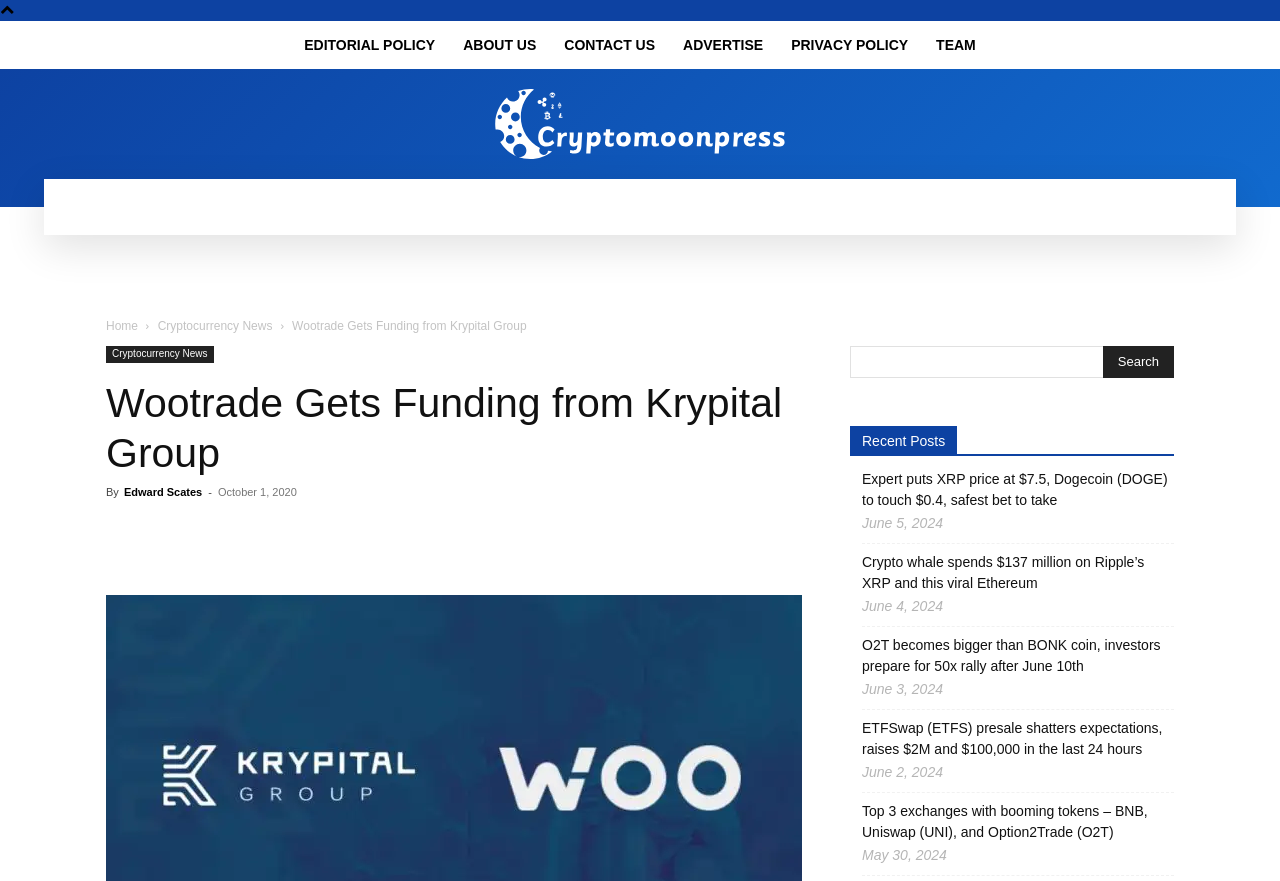Please identify the bounding box coordinates of the element that needs to be clicked to perform the following instruction: "Read the 'Wootrade Gets Funding from Krypital Group' article".

[0.228, 0.362, 0.411, 0.378]